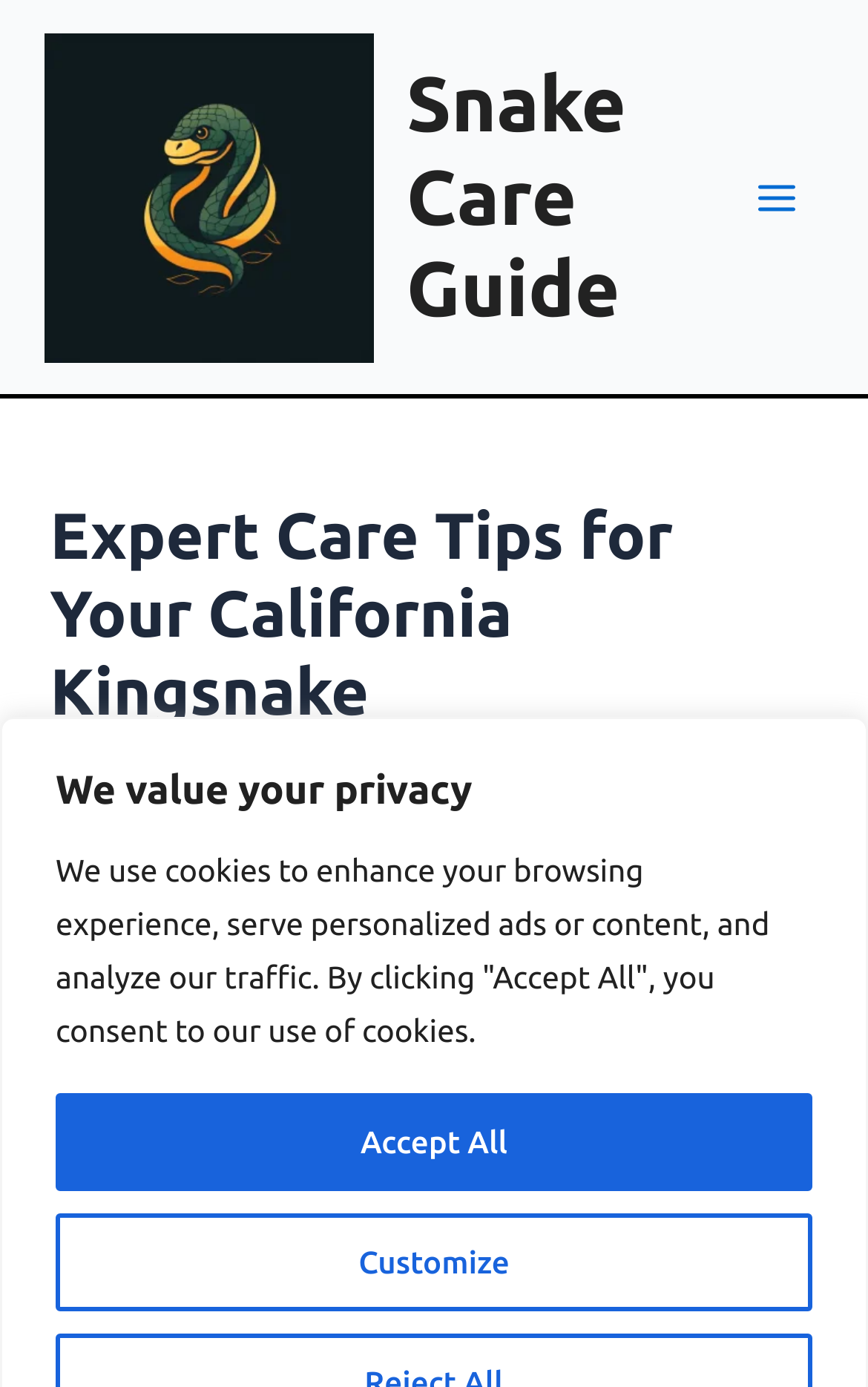Extract the main heading text from the webpage.

Expert Care Tips for Your California Kingsnake